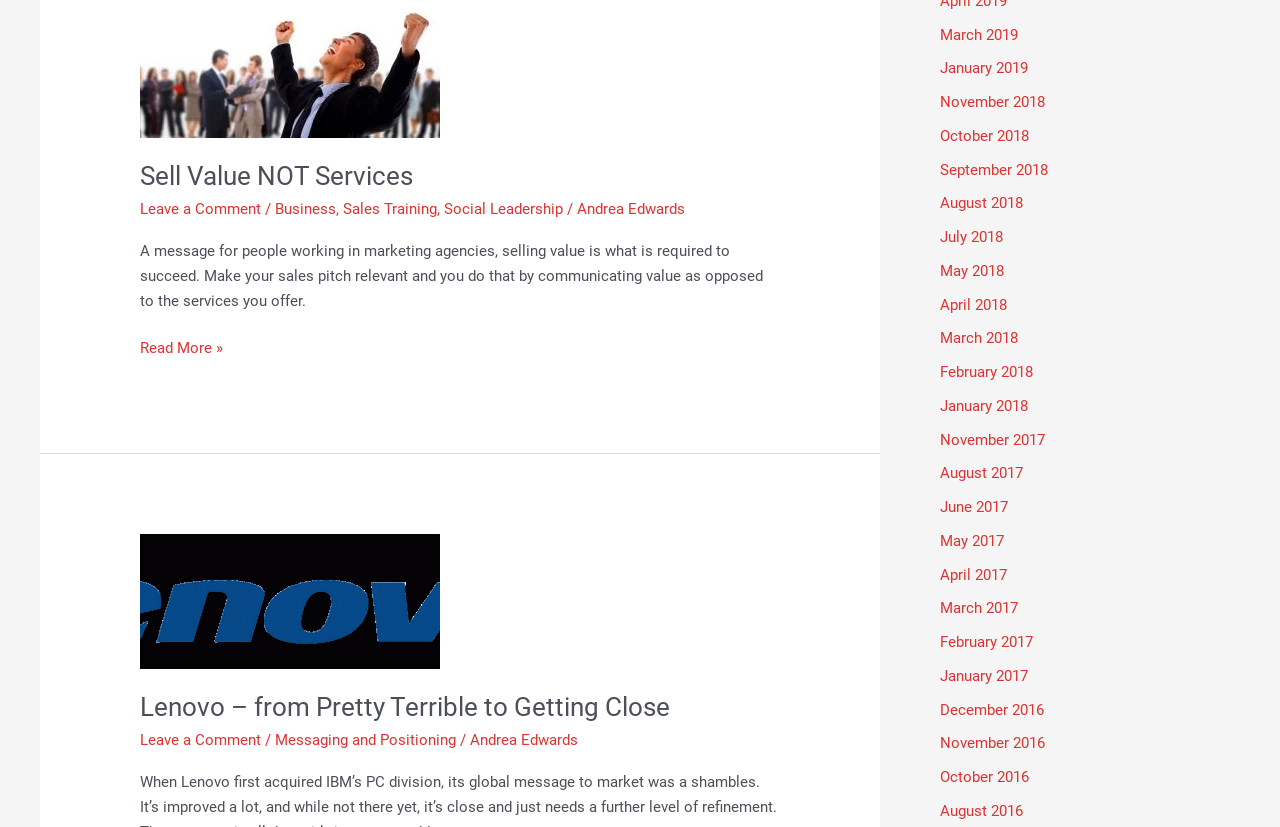What is the author of the articles?
Please analyze the image and answer the question with as much detail as possible.

The author of the articles is mentioned in the category links as 'Andrea Edwards'.